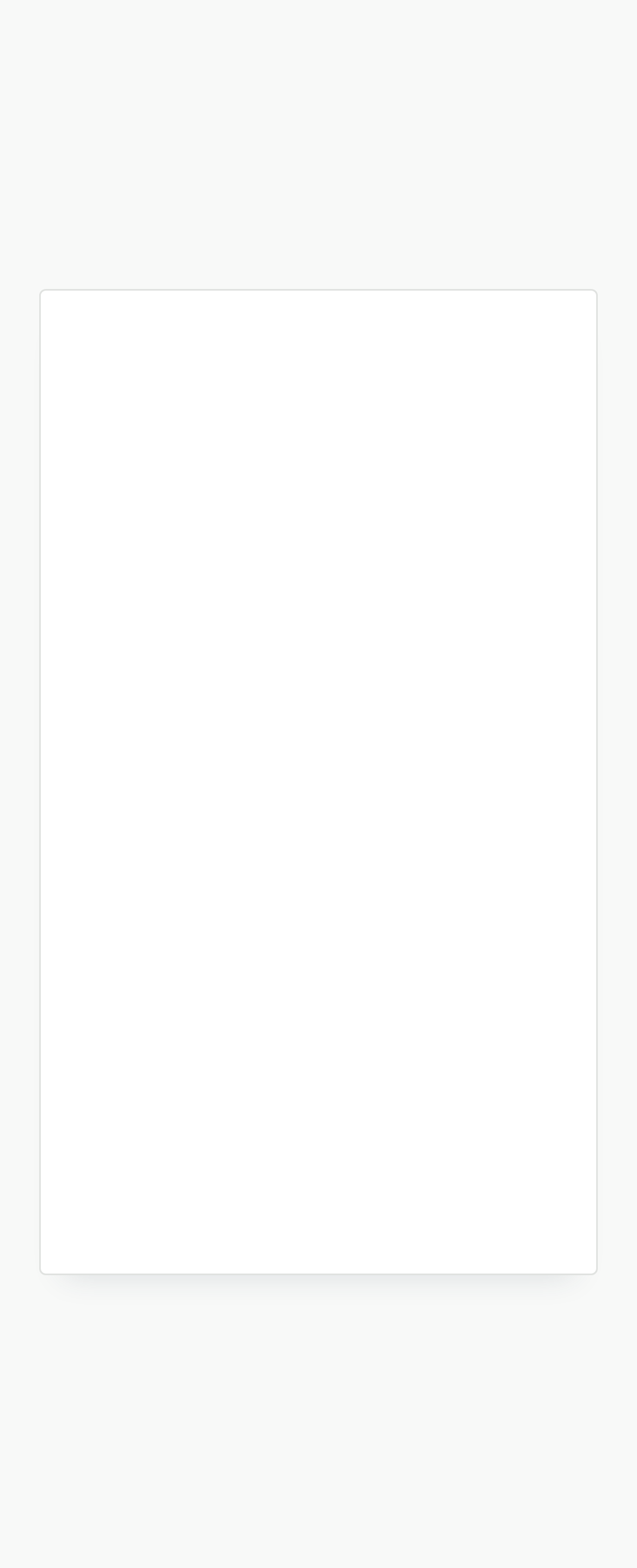Please specify the bounding box coordinates of the clickable region necessary for completing the following instruction: "Visit Himalayantalks". The coordinates must consist of four float numbers between 0 and 1, i.e., [left, top, right, bottom].

[0.169, 0.239, 0.375, 0.252]